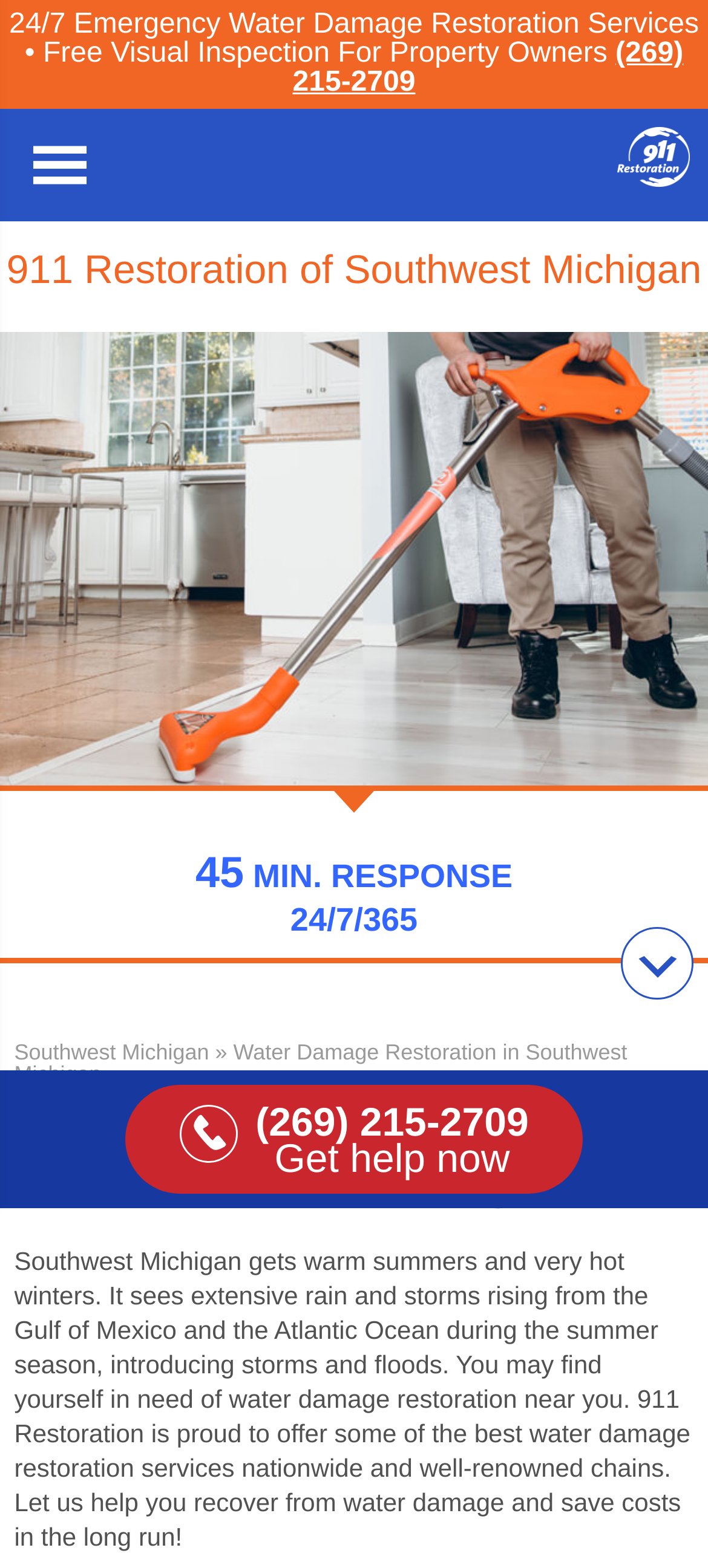Provide the bounding box coordinates in the format (top-left x, top-left y, bottom-right x, bottom-right y). All values are floating point numbers between 0 and 1. Determine the bounding box coordinate of the UI element described as: (269) 215-2709Get help now

[0.176, 0.692, 0.824, 0.761]